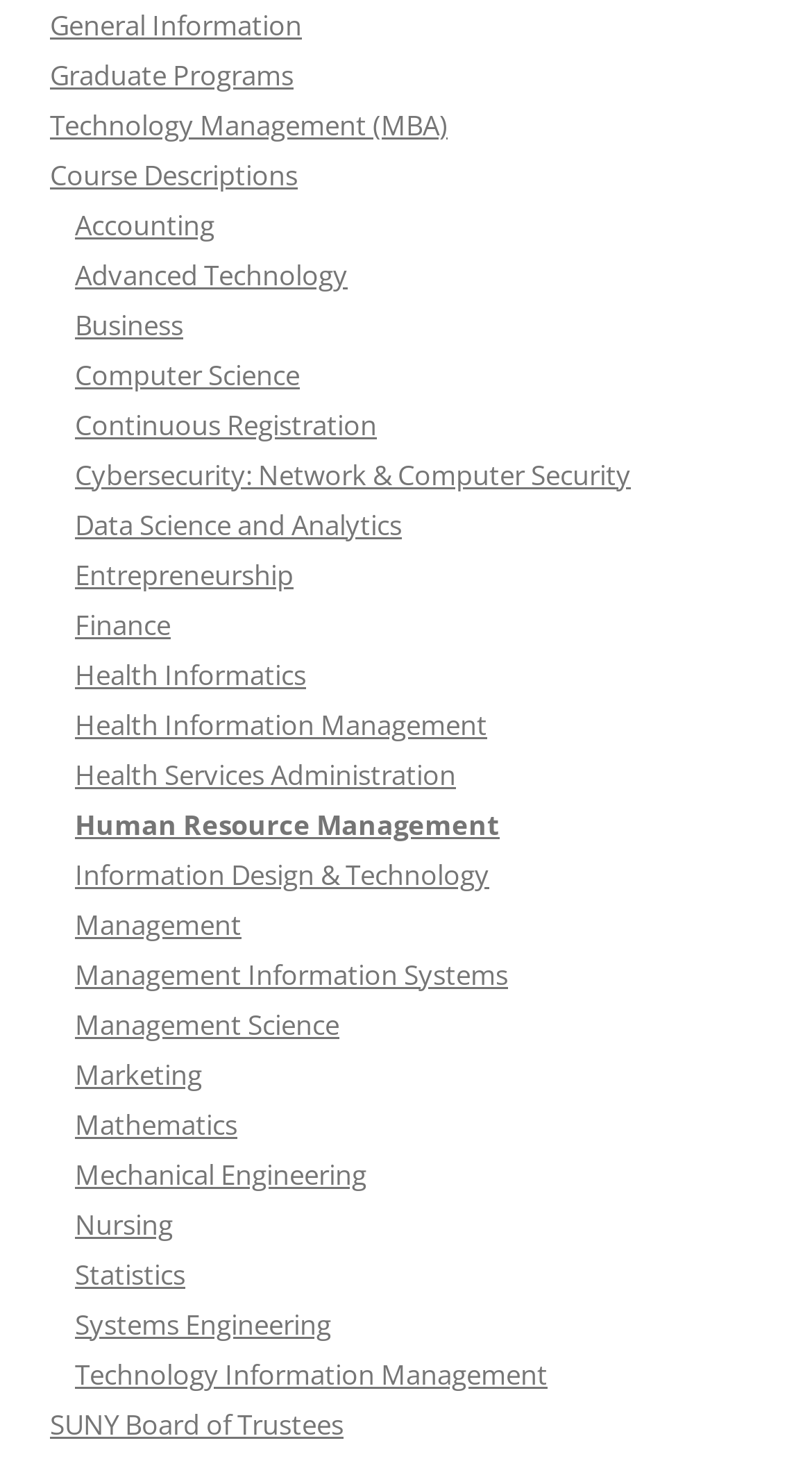What is the first link on the webpage?
Look at the image and respond with a one-word or short phrase answer.

General Information